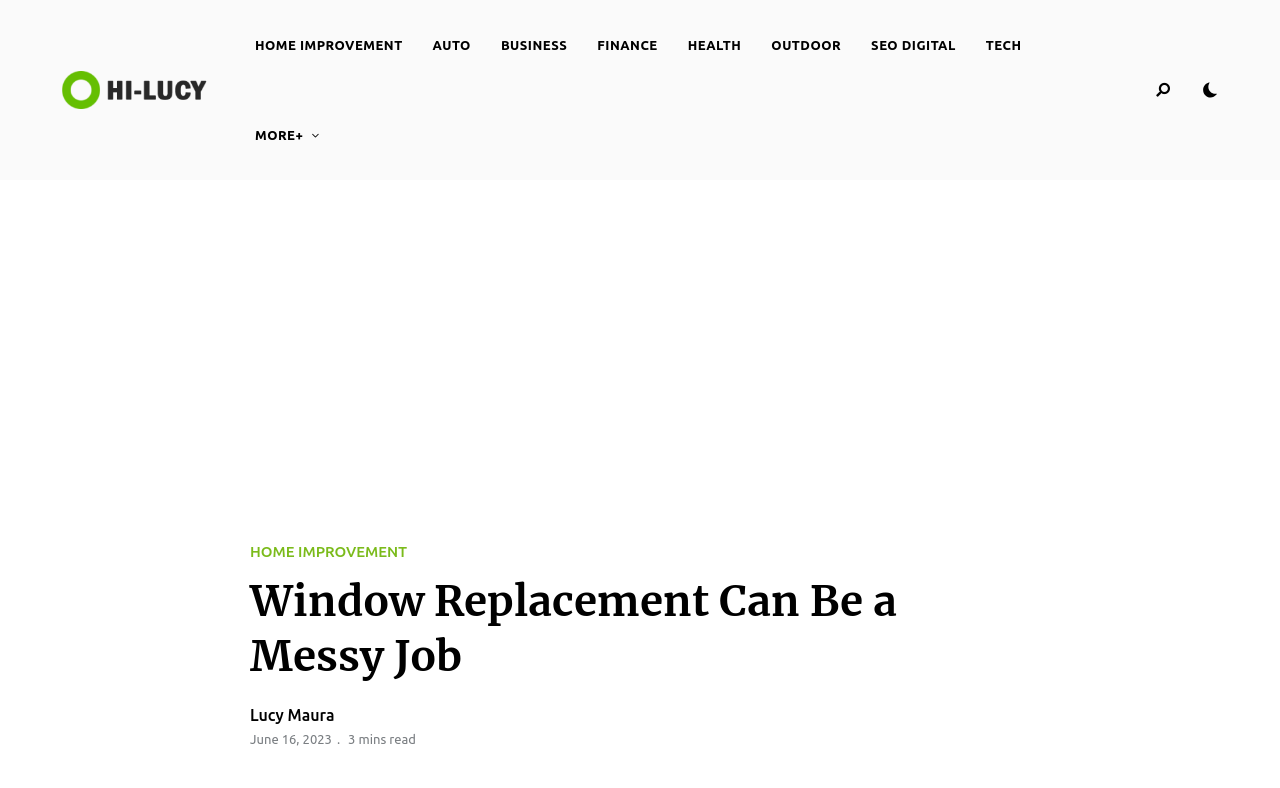Find the bounding box coordinates for the element that must be clicked to complete the instruction: "Read the article by Lucy Maura". The coordinates should be four float numbers between 0 and 1, indicated as [left, top, right, bottom].

[0.195, 0.896, 0.261, 0.919]